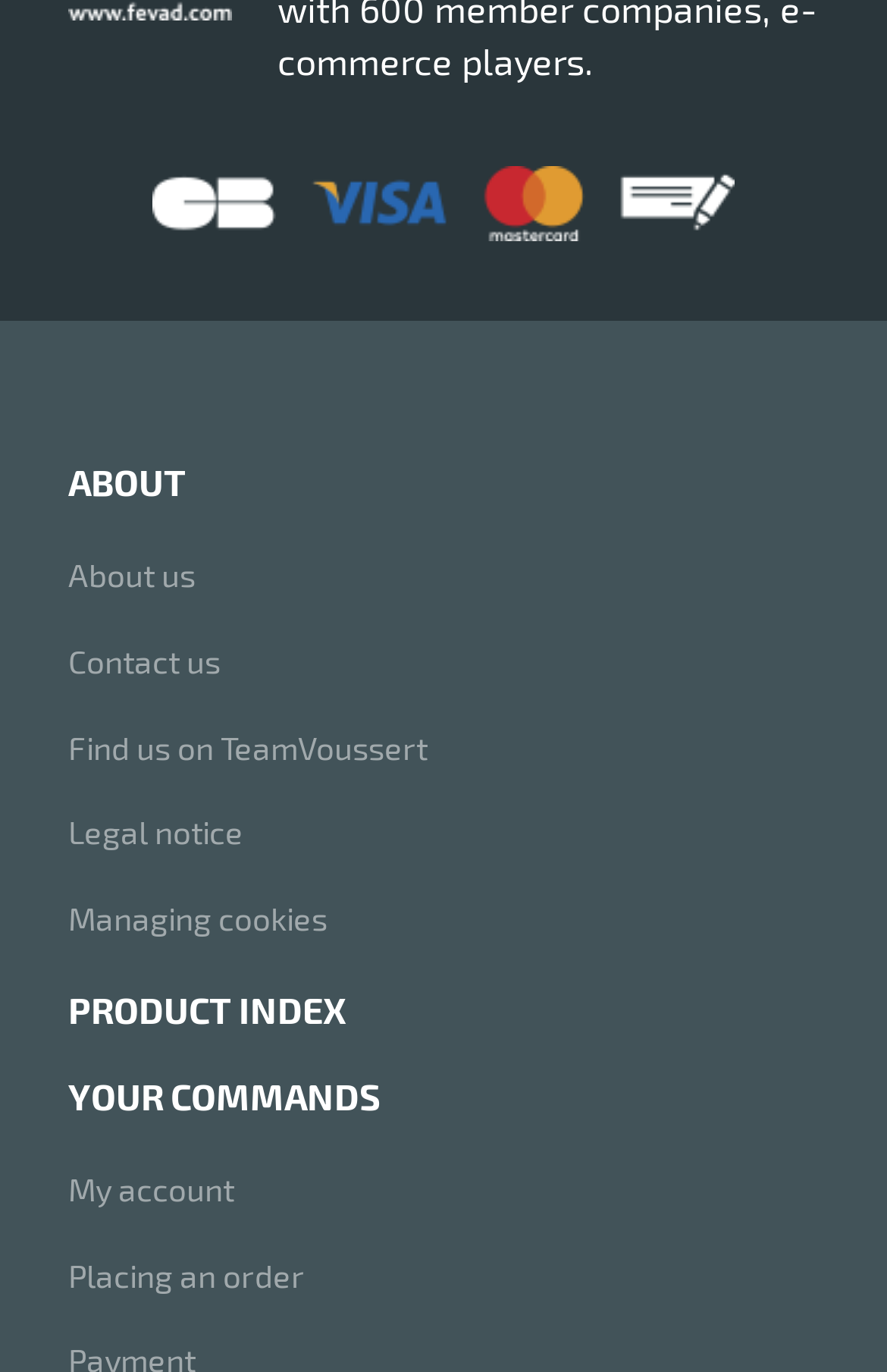Determine the bounding box coordinates of the target area to click to execute the following instruction: "Go to My account."

[0.077, 0.843, 0.264, 0.892]